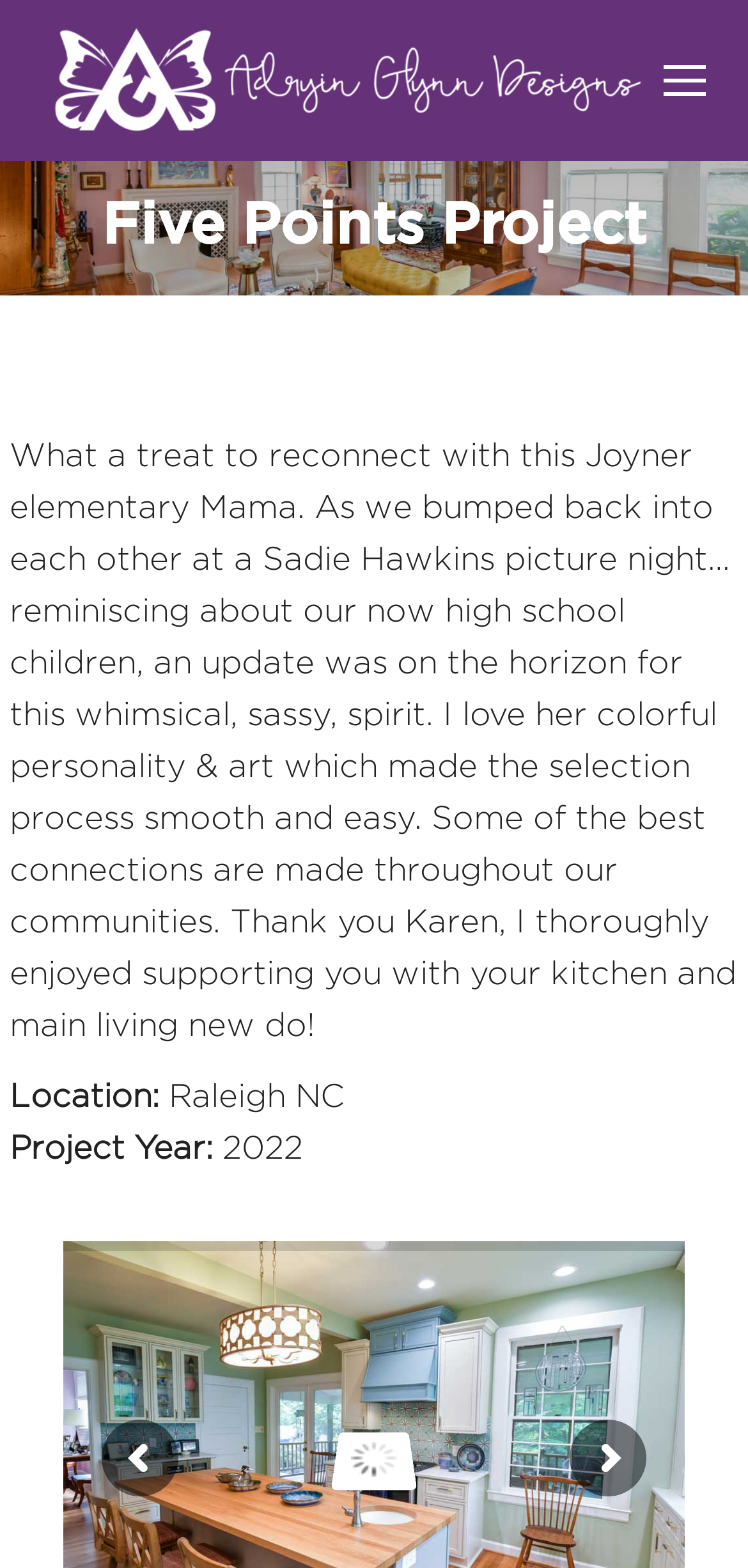What is the theme of the project?
Can you provide a detailed and comprehensive answer to the question?

I found the theme of the project by looking at the text on the page, which mentions 'Interior Design' and 'kitchen and main living new do', indicating that the project is related to interior design.